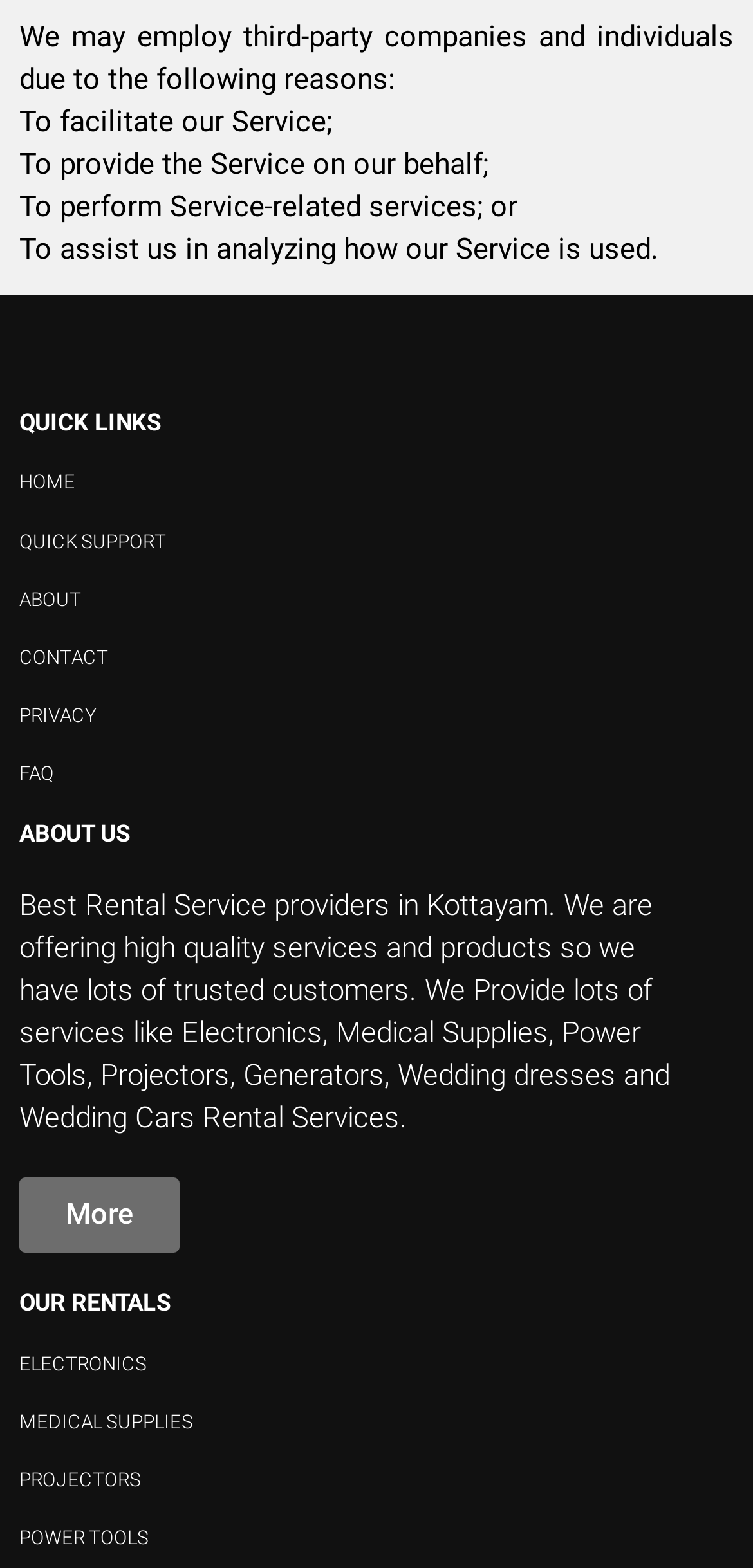Find the bounding box coordinates of the clickable area that will achieve the following instruction: "learn more about services".

[0.026, 0.751, 0.238, 0.799]